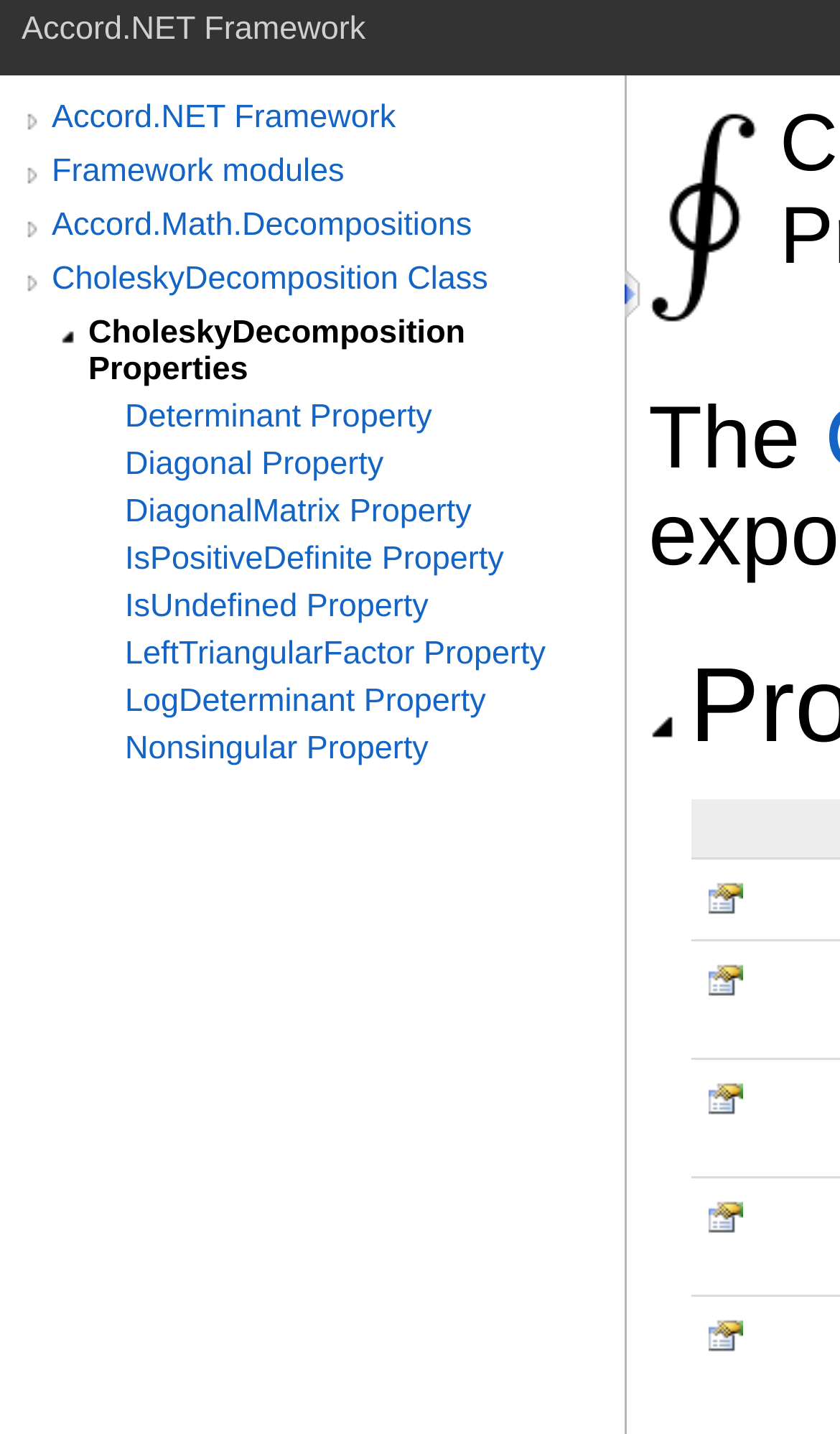Describe all the significant parts and information present on the webpage.

The webpage is about the properties of Cholesky Decomposition, a mathematical concept. At the top, there is a title "Accord.NET Framework" followed by a series of links to related modules and classes, including "Framework modules", "Accord.Math.Decompositions", and "CholeskyDecomposition Class". 

Below the title, there are several links to properties of the Cholesky Decomposition, including "Determinant", "Diagonal", "DiagonalMatrix", "IsPositiveDefinite", "IsUndefined", "LeftTriangularFactor", "LogDeterminant", "Nonsingular", and others. These links are aligned vertically and take up most of the page.

To the right of the links, there is an image of the Accord.NET logo, which is a part of a table cell. Above the logo, there is a static text "The". 

Further down, there are several images of a public property icon, which are scattered across the page. These icons are likely related to the properties listed on the left side of the page.